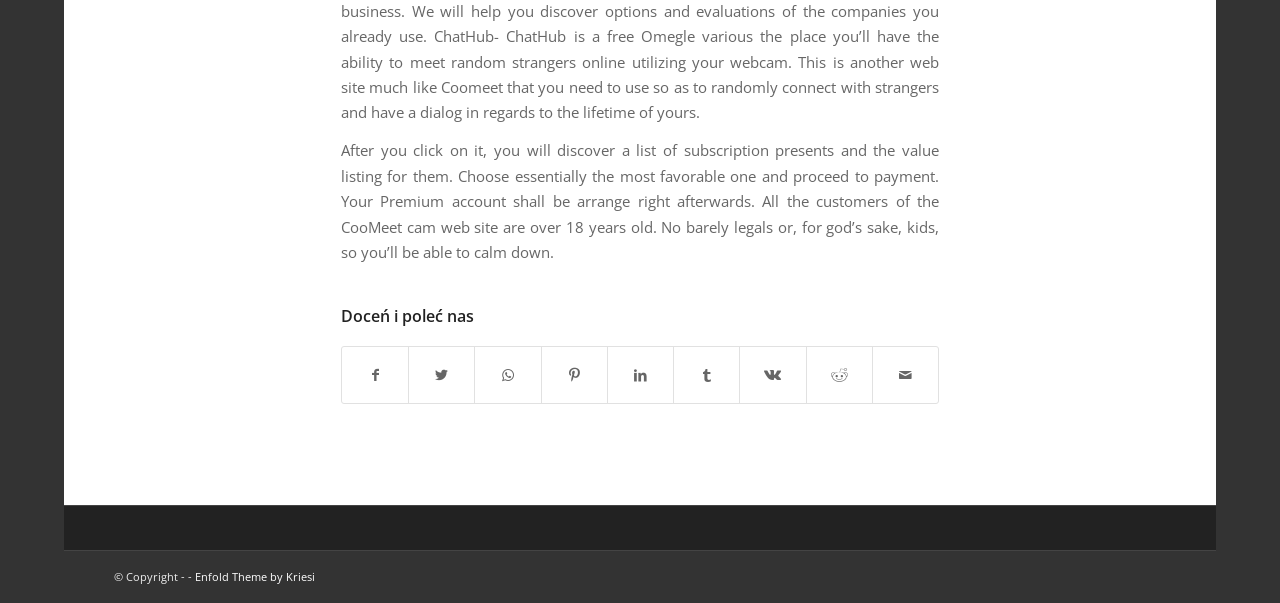Please determine the bounding box coordinates of the area that needs to be clicked to complete this task: 'Visit Enfold Theme website'. The coordinates must be four float numbers between 0 and 1, formatted as [left, top, right, bottom].

[0.152, 0.944, 0.246, 0.969]